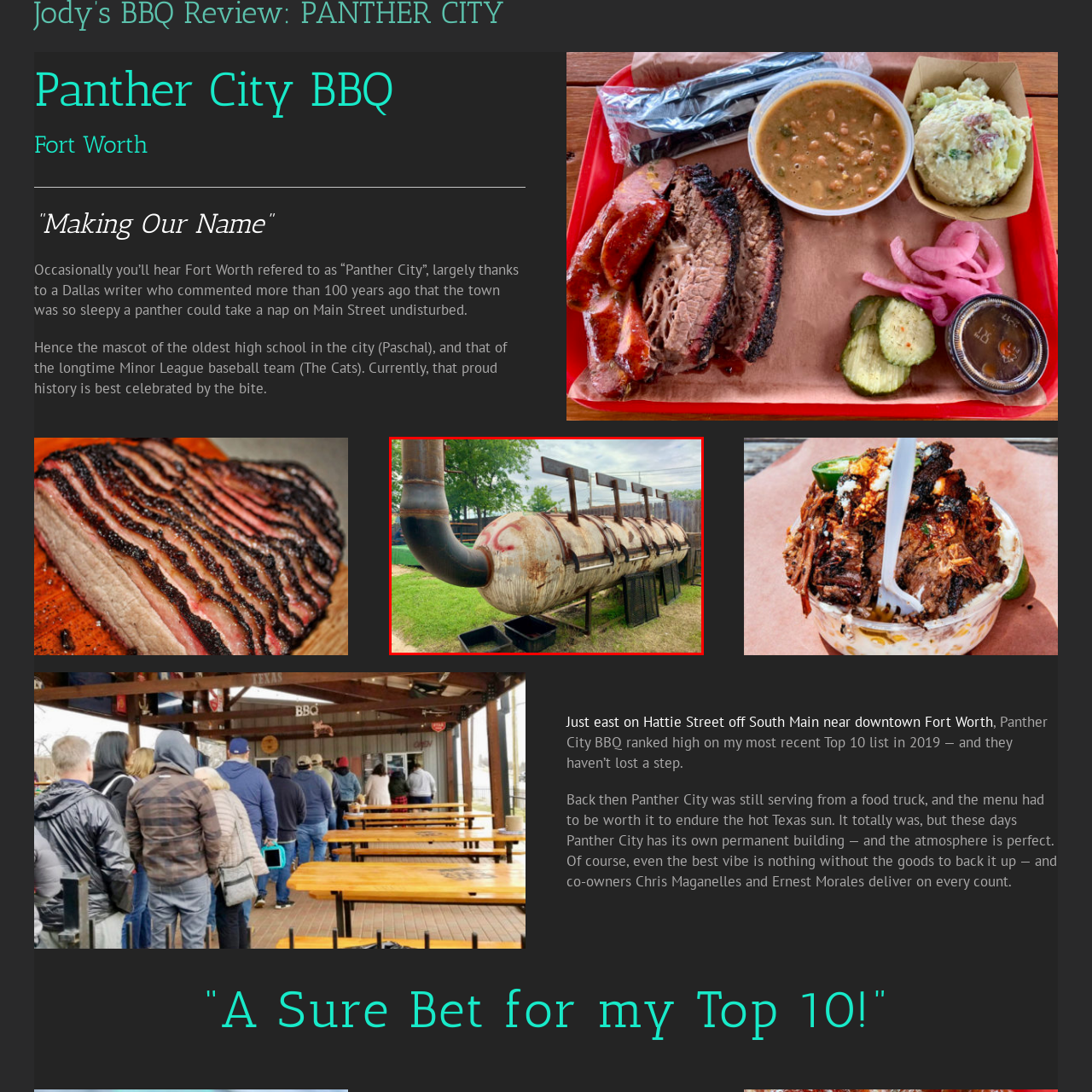What is the surrounding environment of the smoker?
Concentrate on the image bordered by the red bounding box and offer a comprehensive response based on the image details.

The caption sets the scene by stating that the smoker is 'set against a backdrop of lush green grass and trees', implying a natural, outdoor environment.